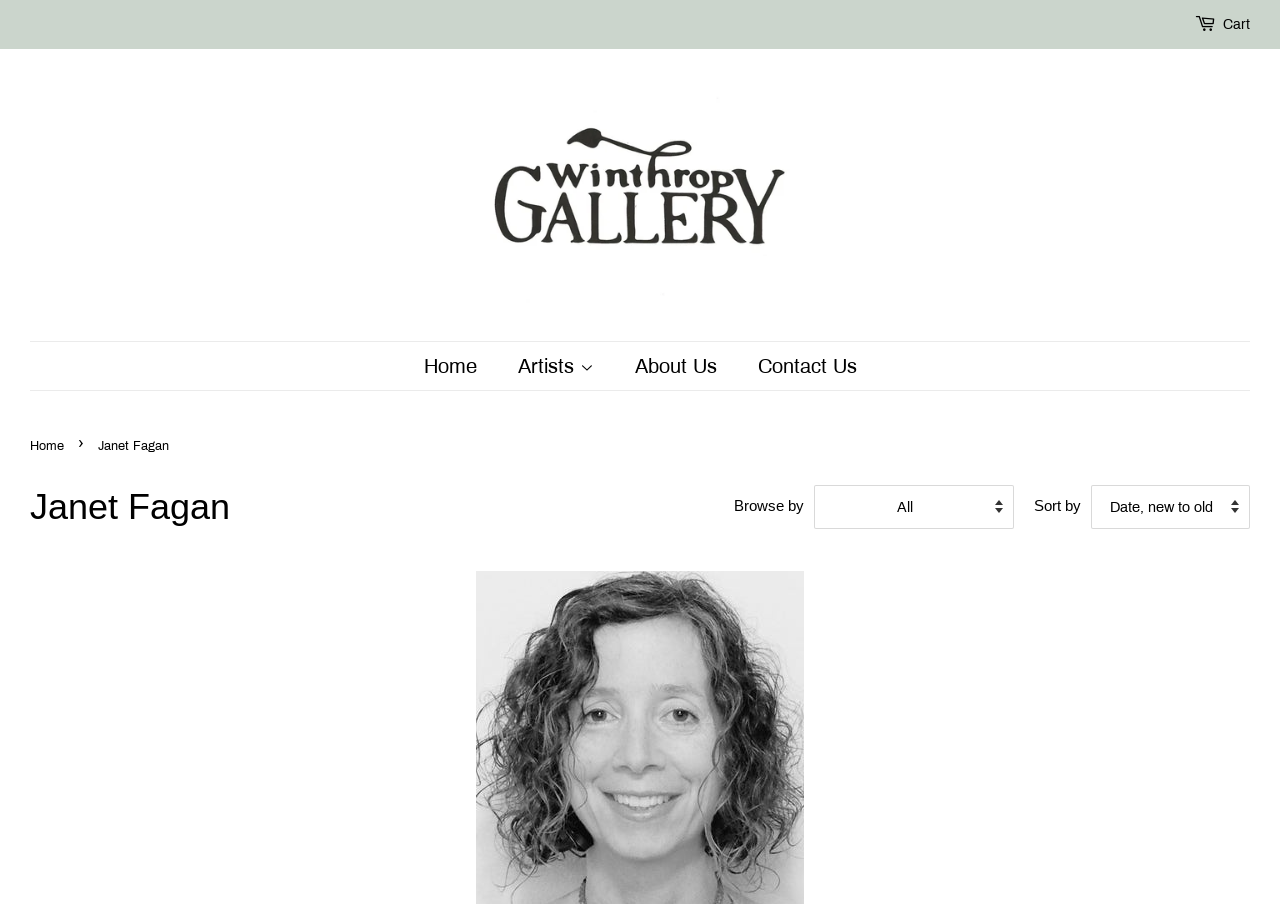Given the description of the UI element: "Paula Christen", predict the bounding box coordinates in the form of [left, top, right, bottom], with each value being a float between 0 and 1.

[0.393, 0.906, 0.537, 0.954]